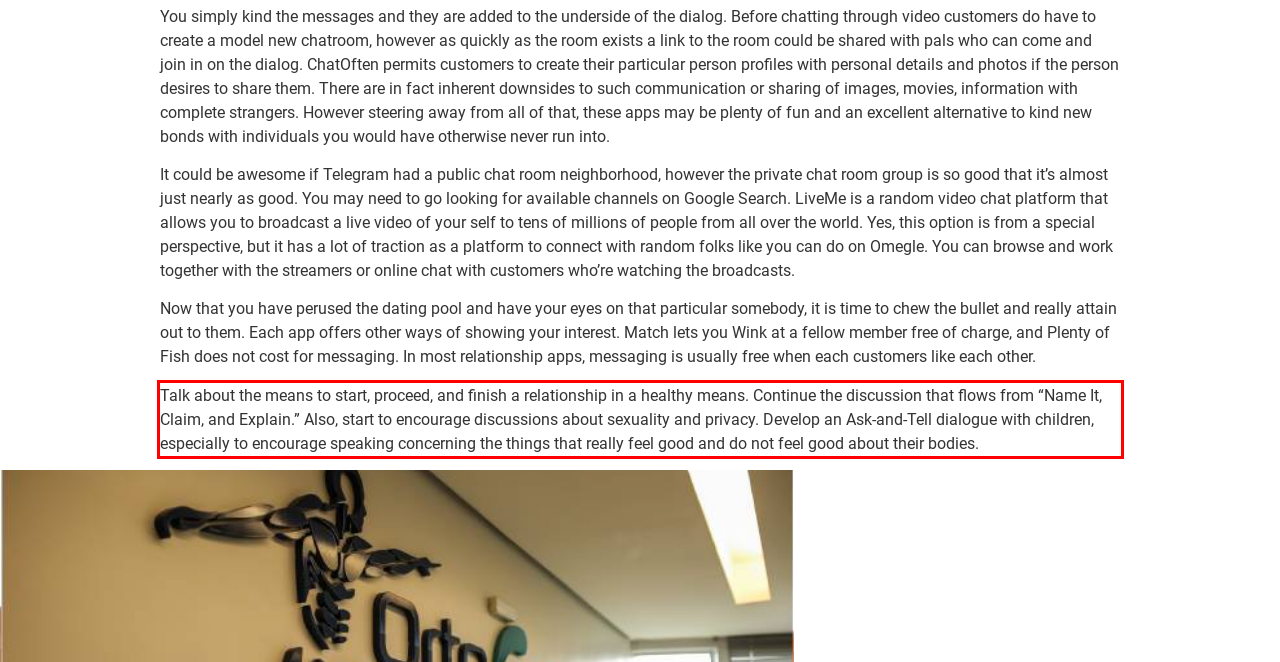With the given screenshot of a webpage, locate the red rectangle bounding box and extract the text content using OCR.

Talk about the means to start, proceed, and finish a relationship in a healthy means. Continue the discussion that flows from “Name It, Claim, and Explain.” Also, start to encourage discussions about sexuality and privacy. Develop an Ask-and-Tell dialogue with children, especially to encourage speaking concerning the things that really feel good and do not feel good about their bodies.